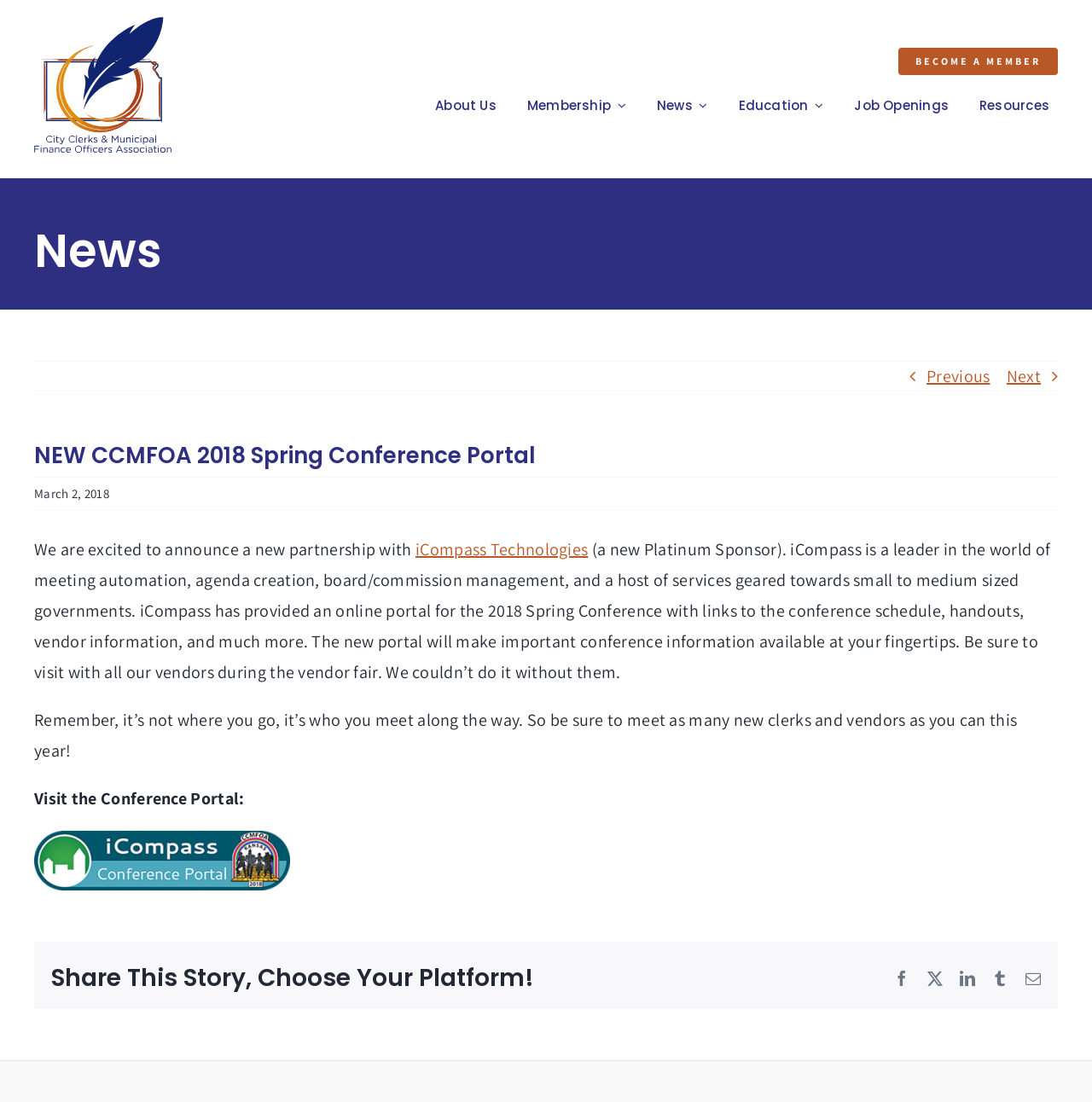Find the bounding box of the web element that fits this description: "News".

[0.594, 0.076, 0.656, 0.115]